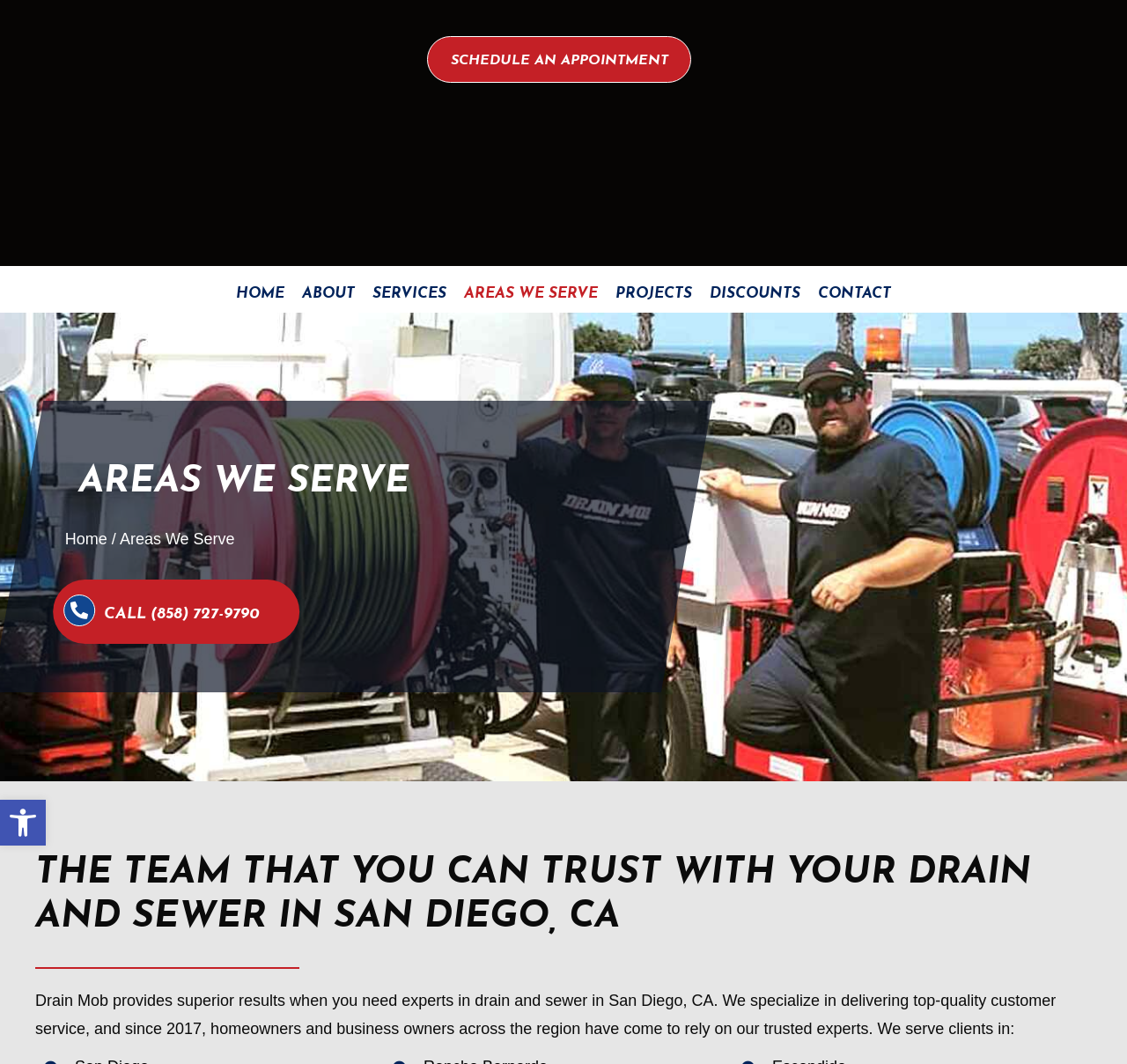Determine the heading of the webpage and extract its text content.

THE TEAM THAT YOU CAN TRUST WITH YOUR DRAIN AND SEWER IN SAN DIEGO, CA